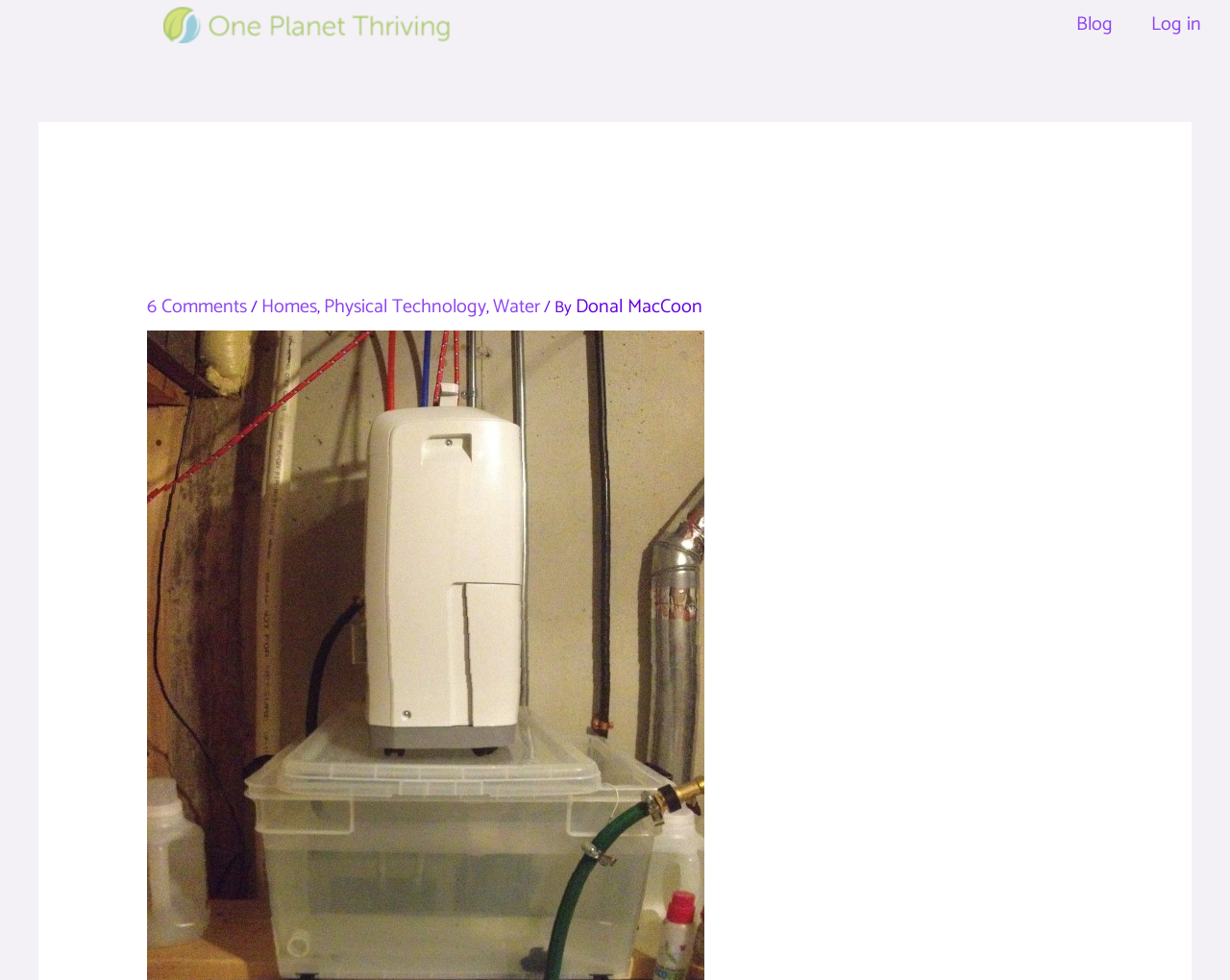Please analyze the image and give a detailed answer to the question:
What is the author of the article?

The author of the article can be found by looking at the text following the '/' symbol and the 'By' keyword, which is 'Donal MacCoon'.